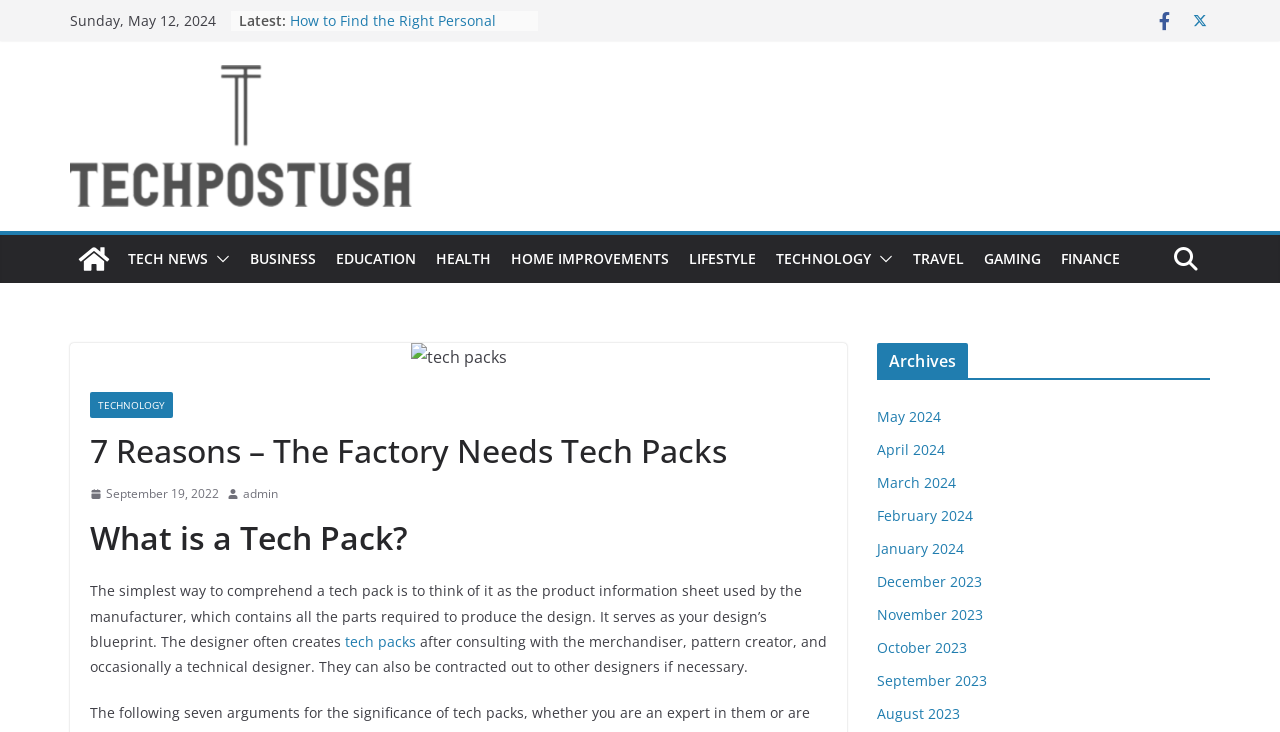What are the archives listed on the webpage?
Look at the screenshot and respond with one word or a short phrase.

May 2024, April 2024, etc.